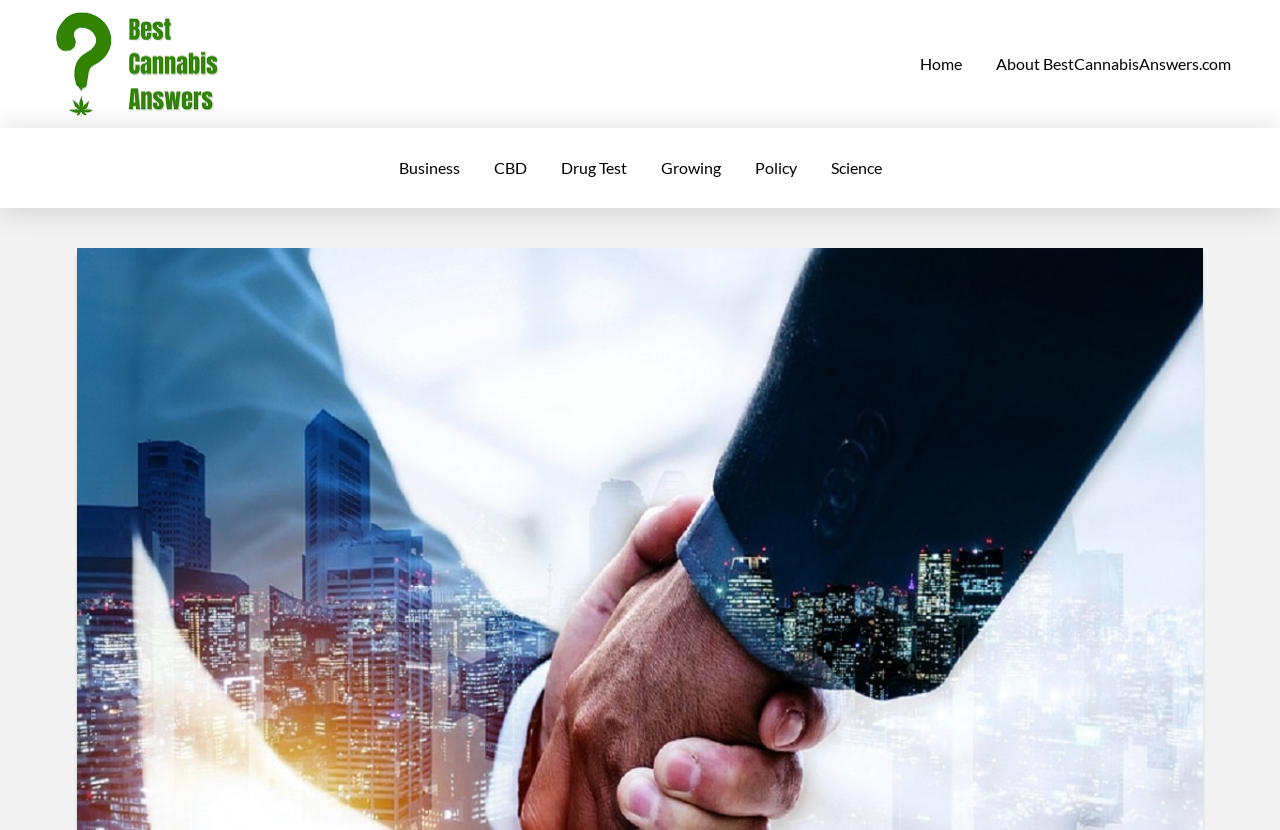Answer the question with a single word or phrase: 
What is the first item in the navigation menu?

Home